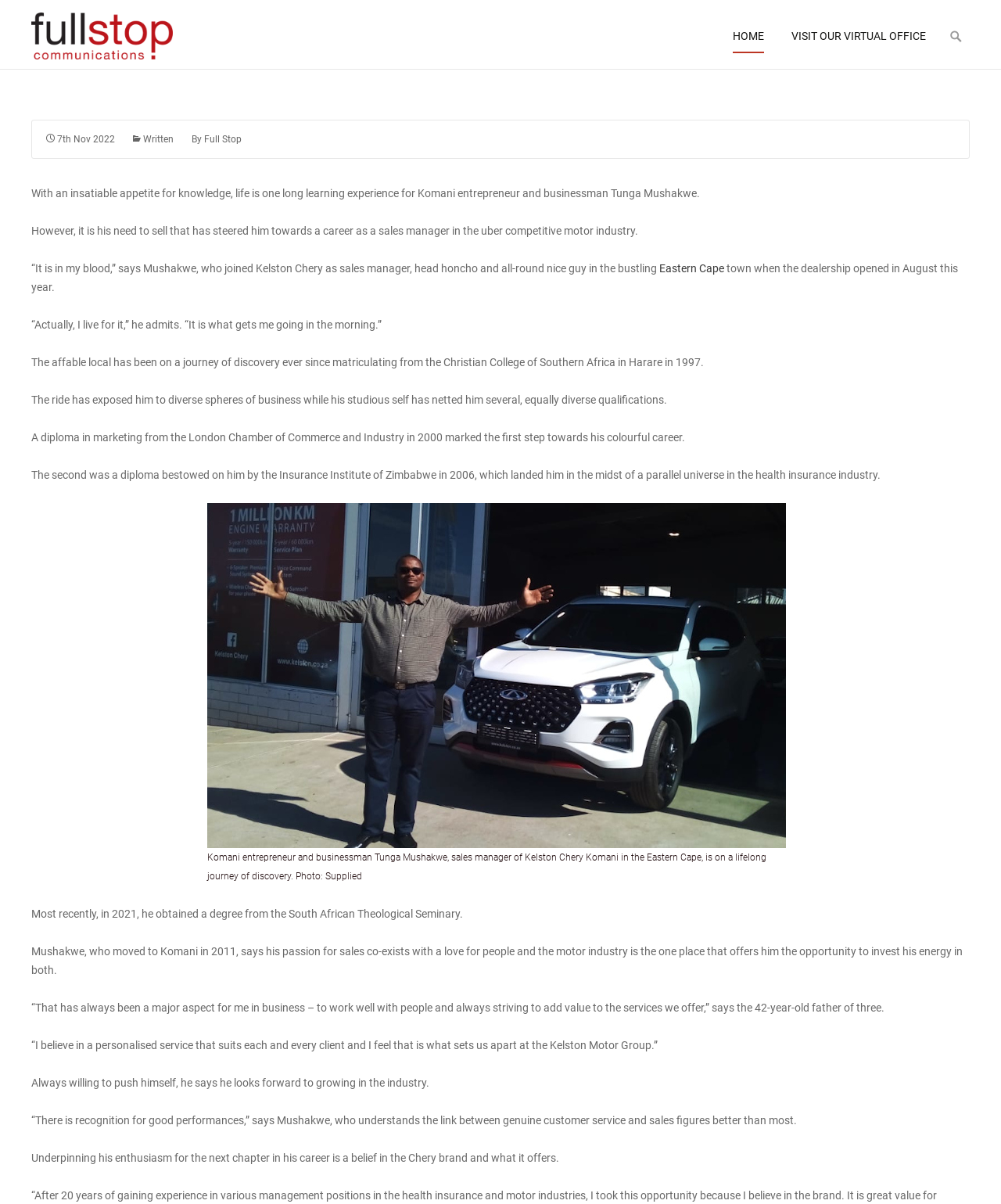How old is Tunga Mushakwe?
Provide a detailed and extensive answer to the question.

Based on the webpage content, Tunga Mushakwe is described as a 42-year-old father of three. This information is obtained from the text '“I believe in a personalised service that suits each and every client and I feel that is what sets us apart at the Kelston Motor Group,” says the 42-year-old father of three.'